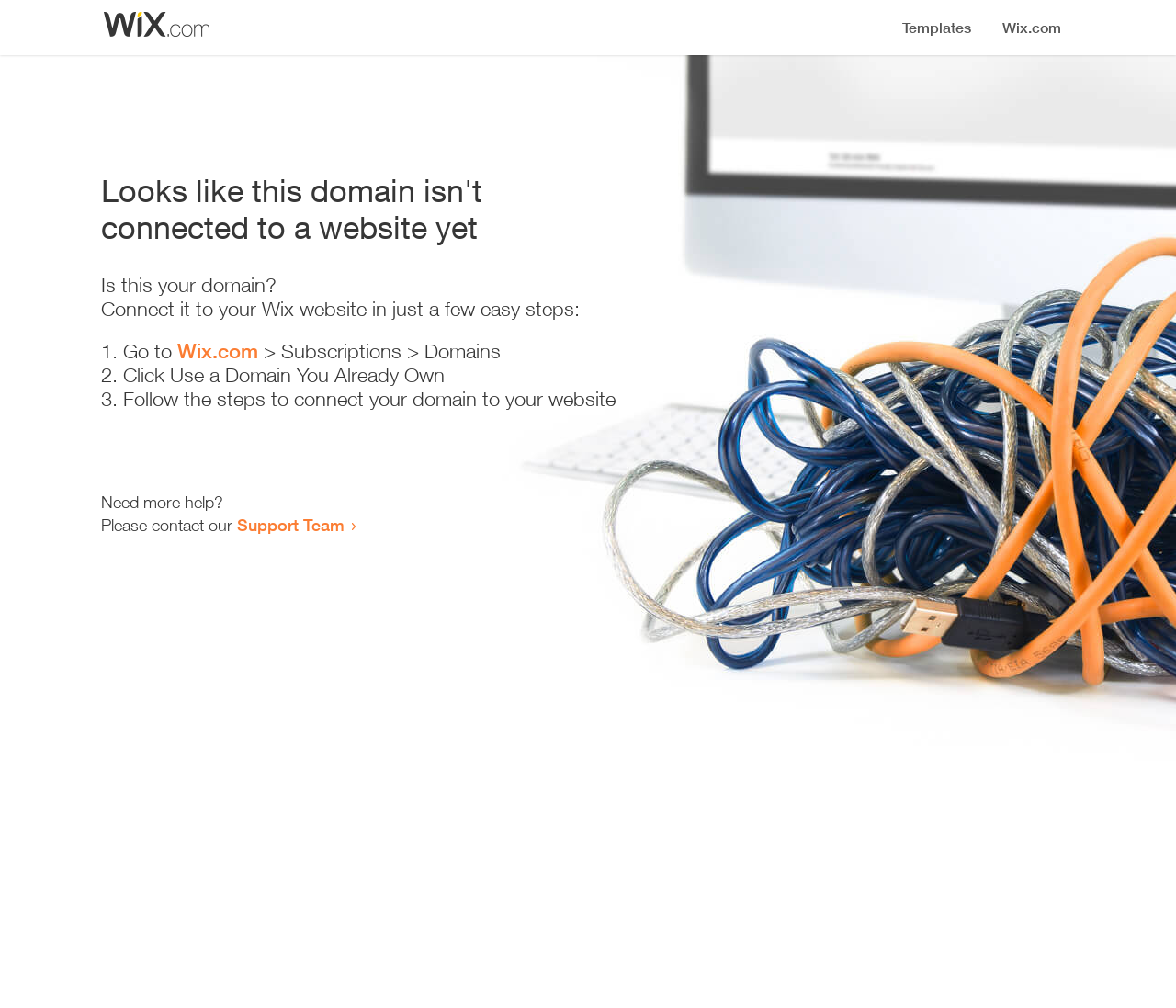Ascertain the bounding box coordinates for the UI element detailed here: "Support Team". The coordinates should be provided as [left, top, right, bottom] with each value being a float between 0 and 1.

[0.202, 0.51, 0.293, 0.531]